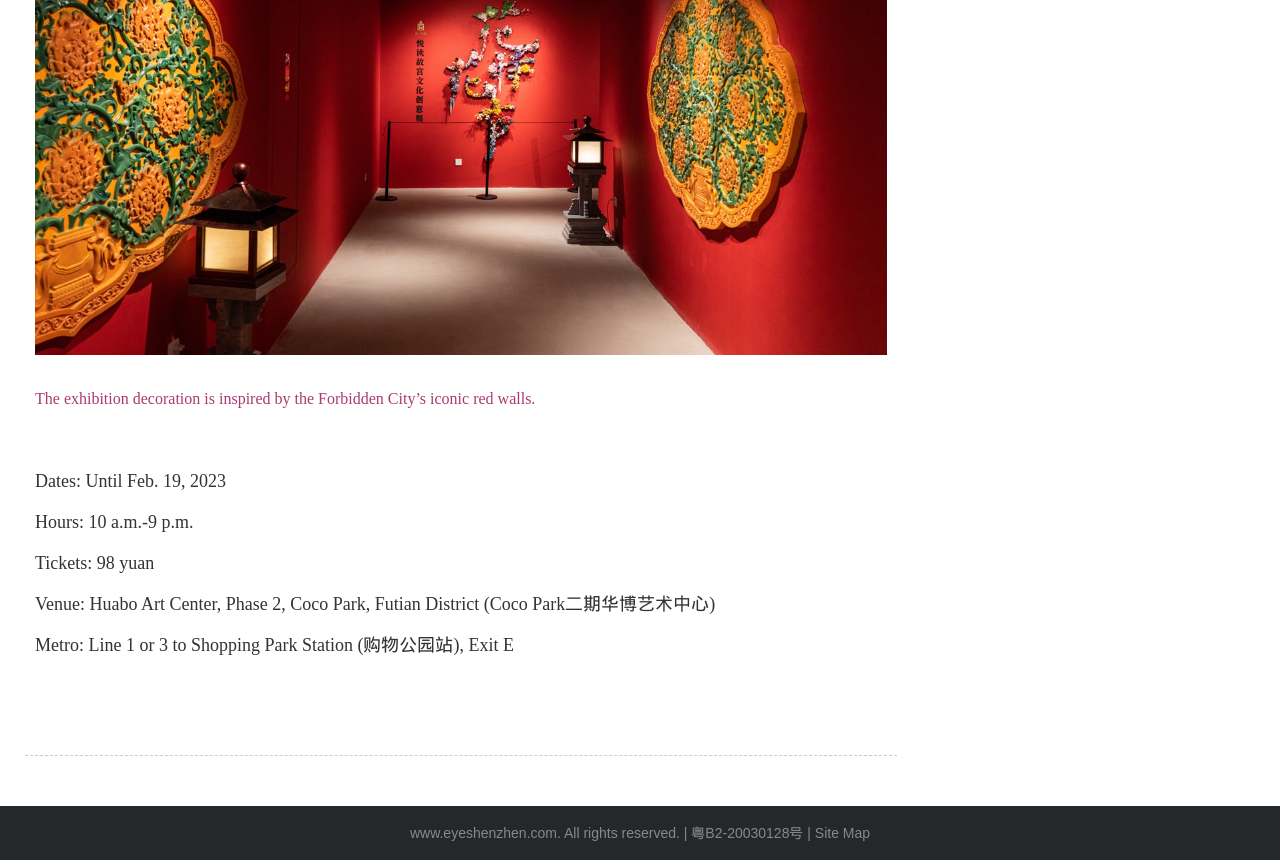What is the duration of the exhibition?
Based on the screenshot, give a detailed explanation to answer the question.

The question asks about the duration of the exhibition. From the StaticText element with the text 'Dates: Until Feb. 19, 2023', we can infer that the exhibition will last until Feb. 19, 2023.